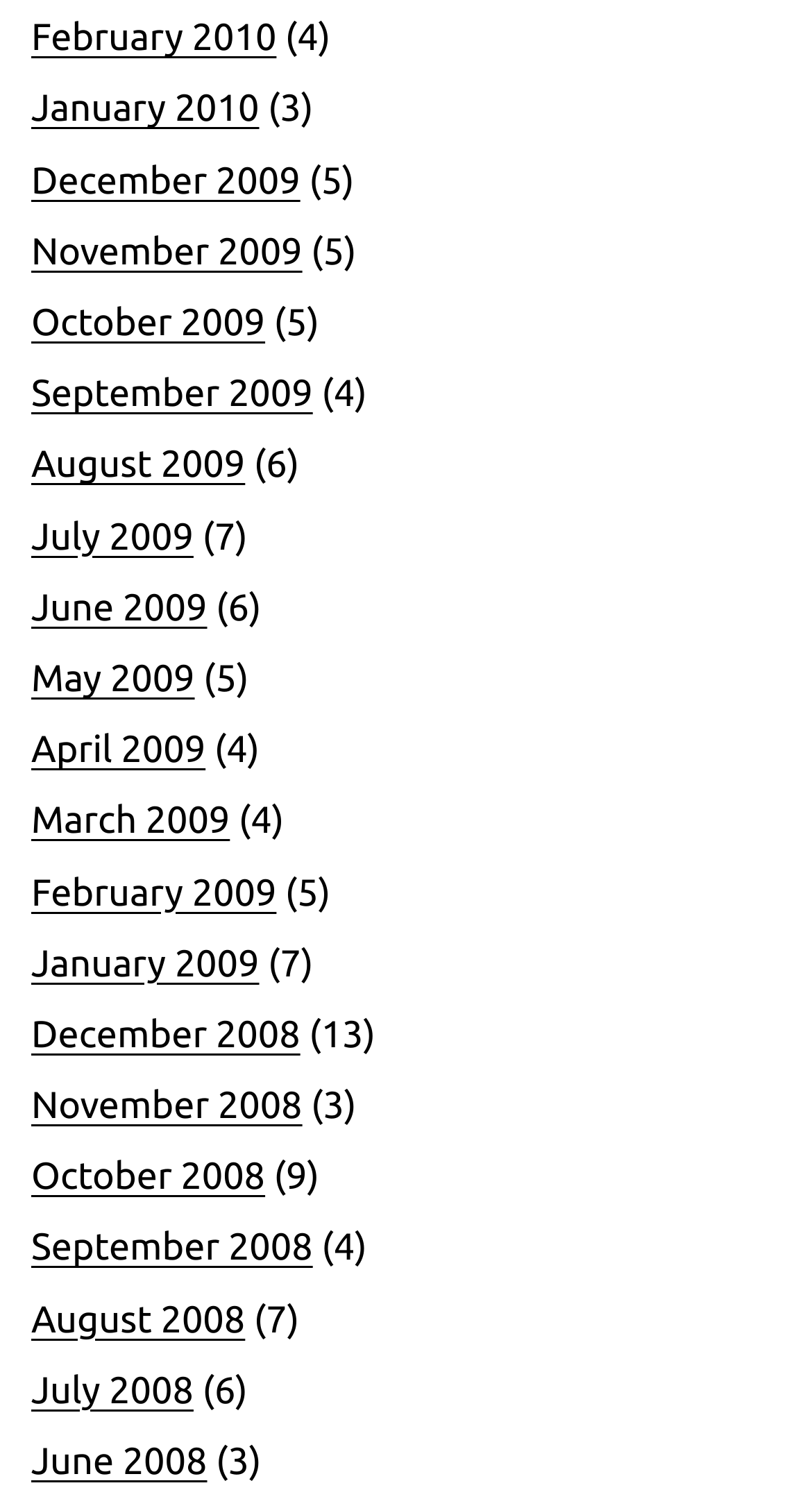Provide the bounding box coordinates of the HTML element described by the text: "October 2008". The coordinates should be in the format [left, top, right, bottom] with values between 0 and 1.

[0.038, 0.776, 0.327, 0.804]